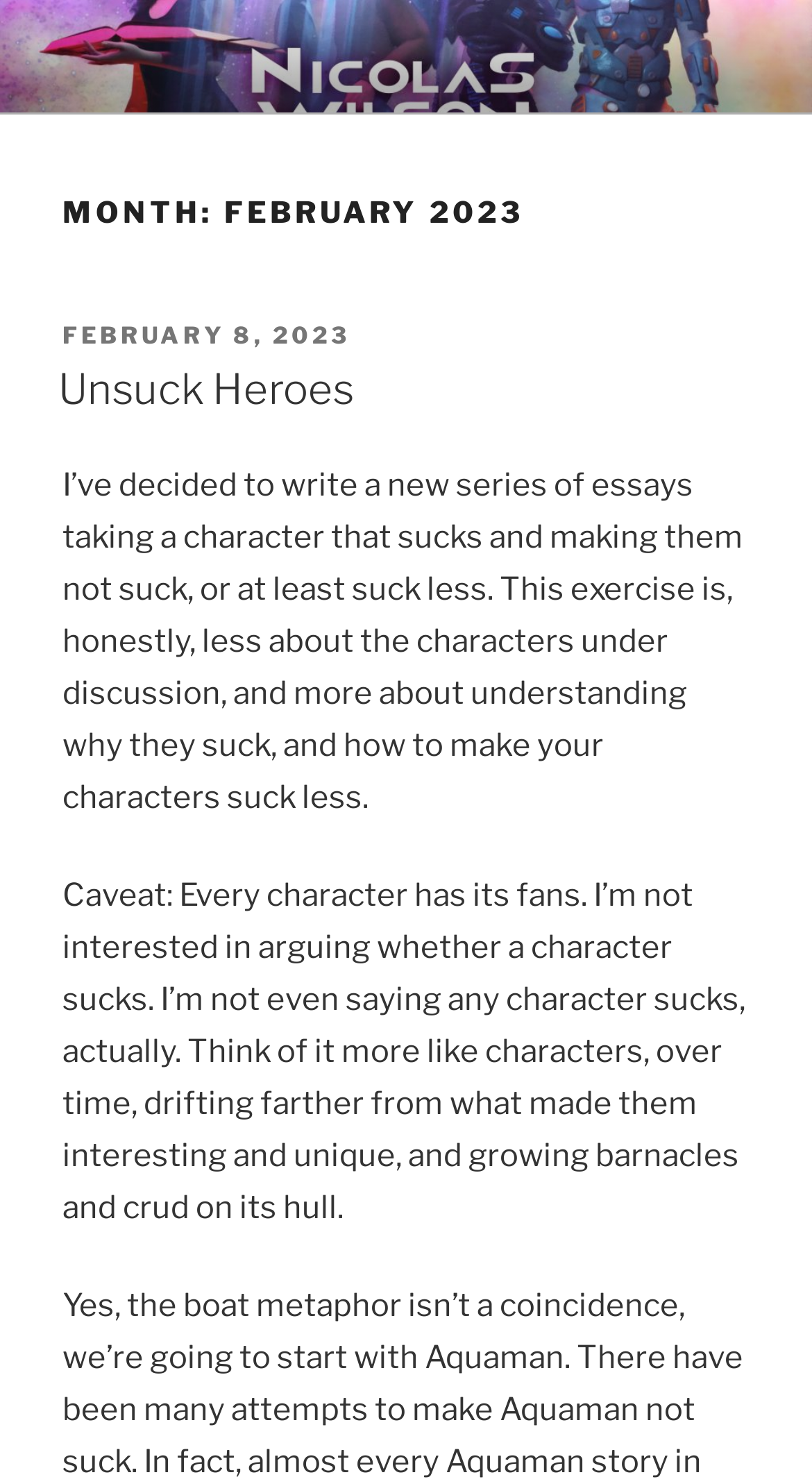What is the date of the latest post?
By examining the image, provide a one-word or phrase answer.

February 8, 2023